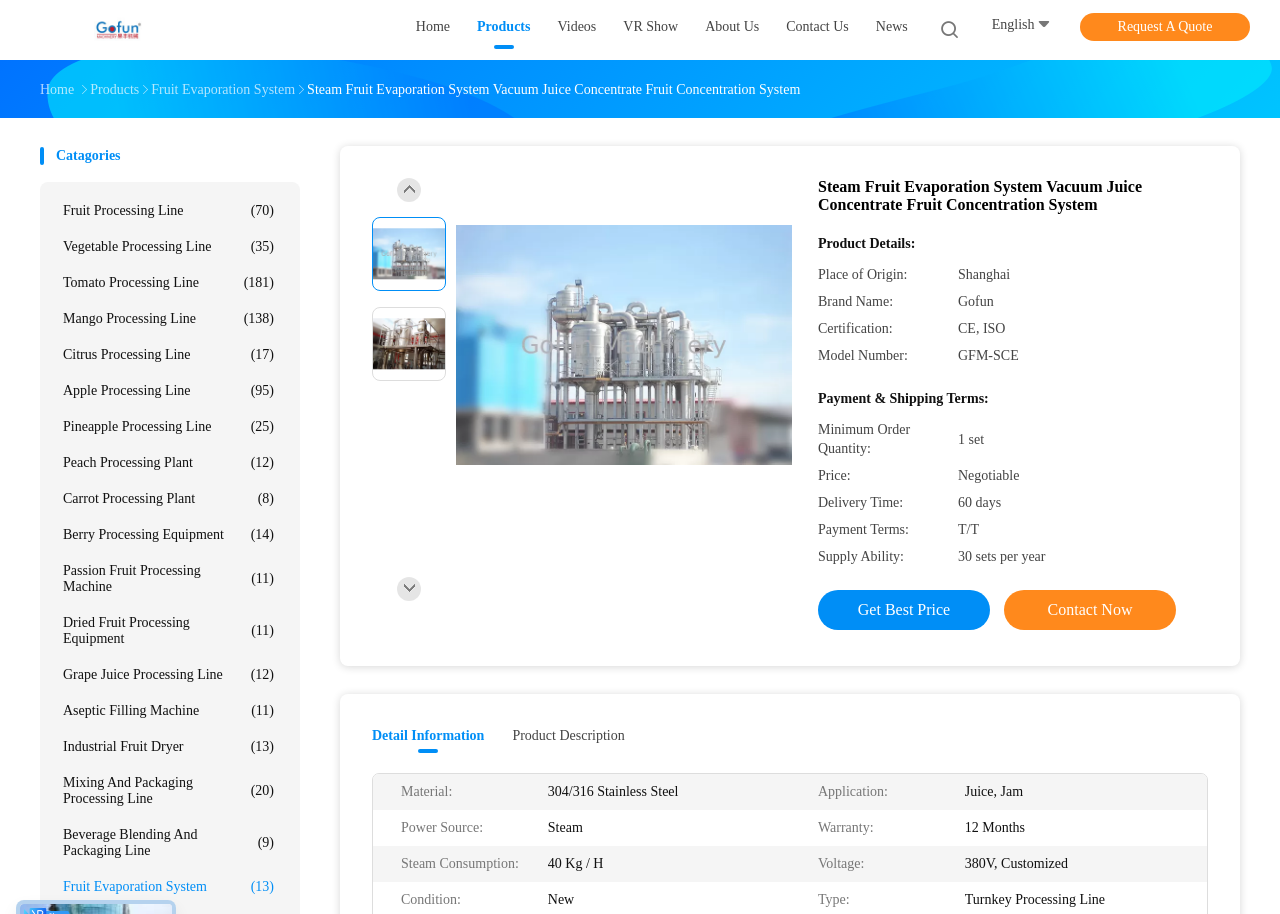Give a concise answer using one word or a phrase to the following question:
What is the model number of the Steam Fruit Evaporation System?

GFM-SCE